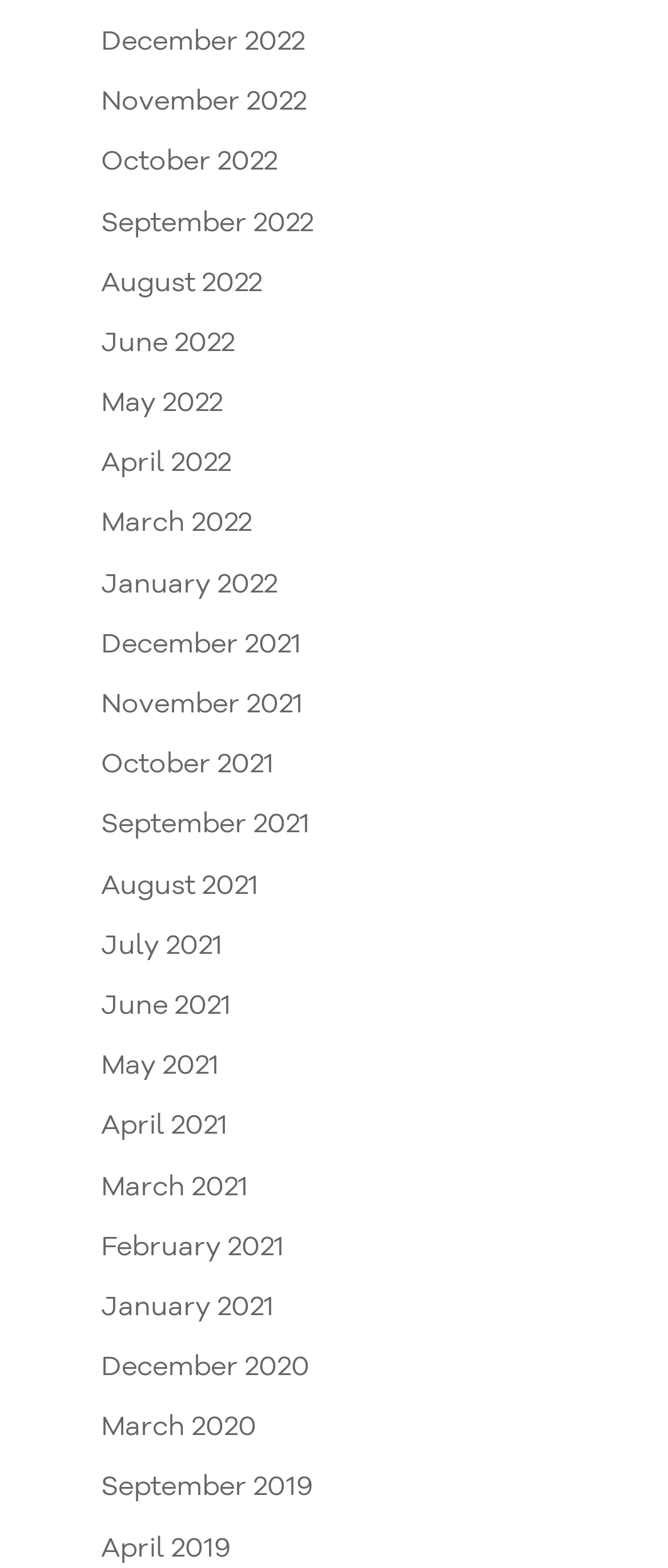What is the latest month listed in 2021?
Look at the screenshot and provide an in-depth answer.

By examining the list of links, I found that the latest month listed in 2021 is November 2021, which is located near the middle of the list.